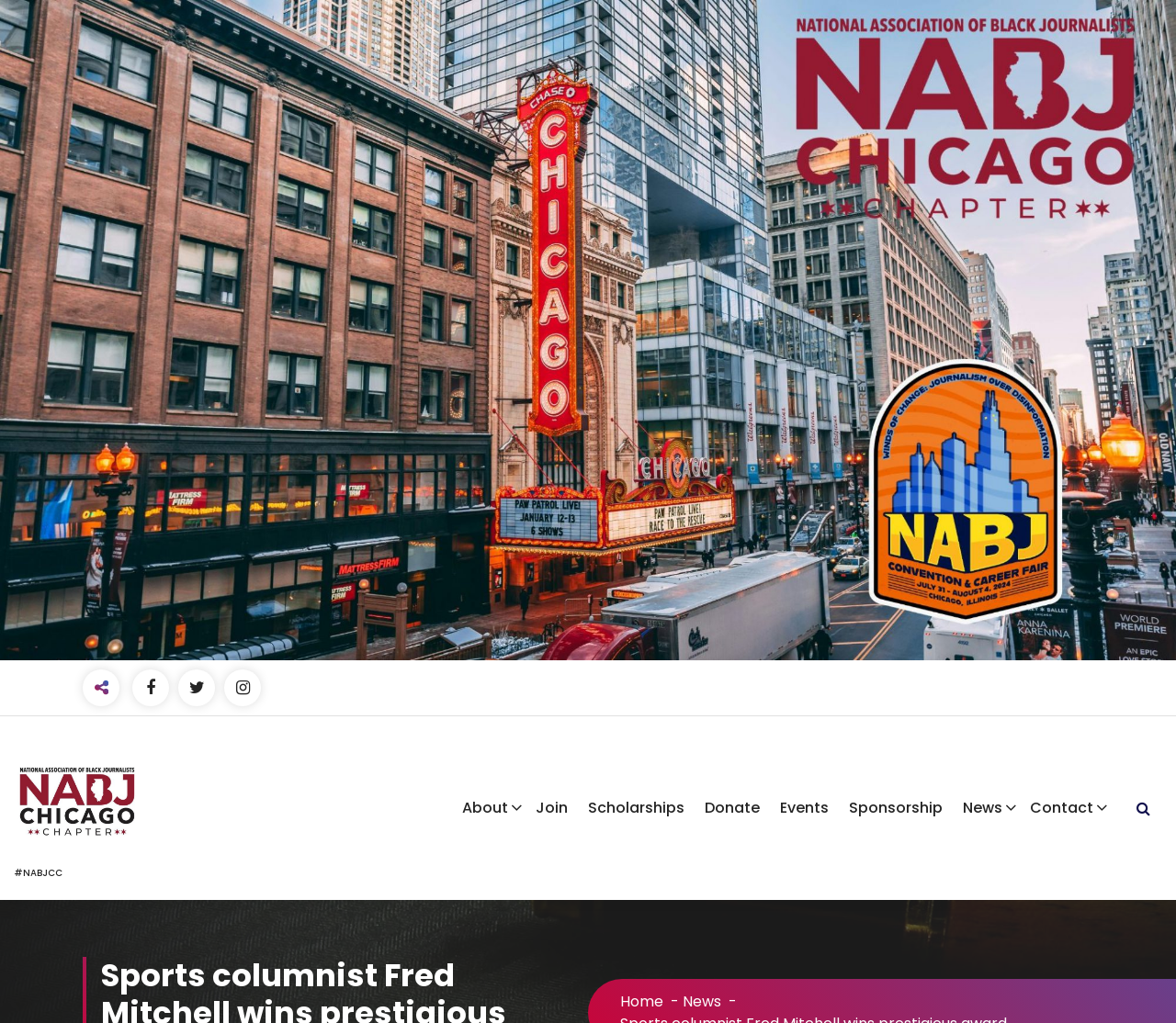Provide a thorough and detailed response to the question by examining the image: 
What is the name of the organization?

I found the answer by looking at the link and image elements at the top of the webpage, which both have the text 'National Association of Black Journalists-Chicago Chapter'.